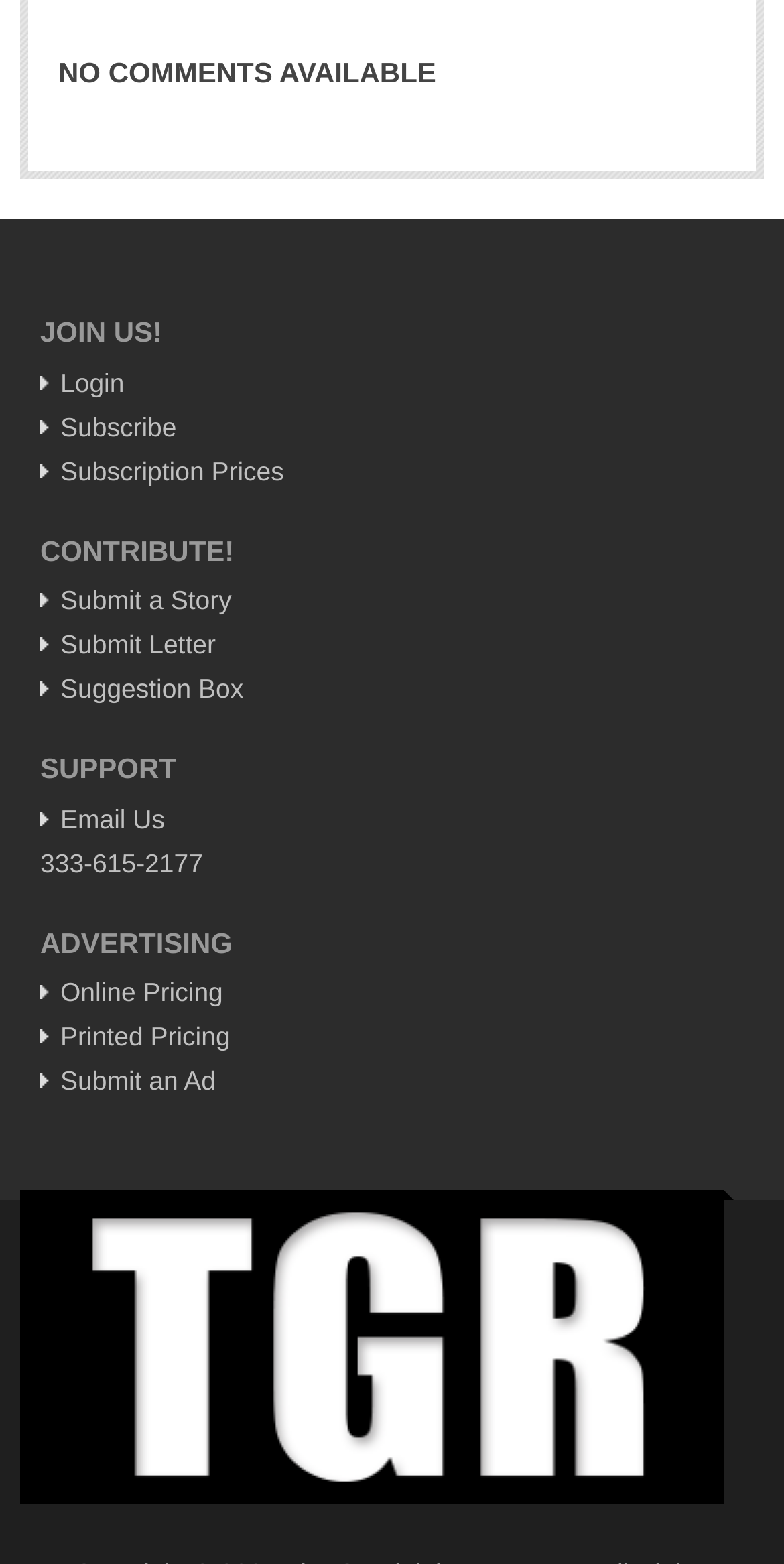What is the phone number mentioned on the webpage?
Refer to the screenshot and deliver a thorough answer to the question presented.

I found the answer by looking at the static text '333-615-2177' which is associated with the heading 'SUPPORT' and the link 'Email Us'.